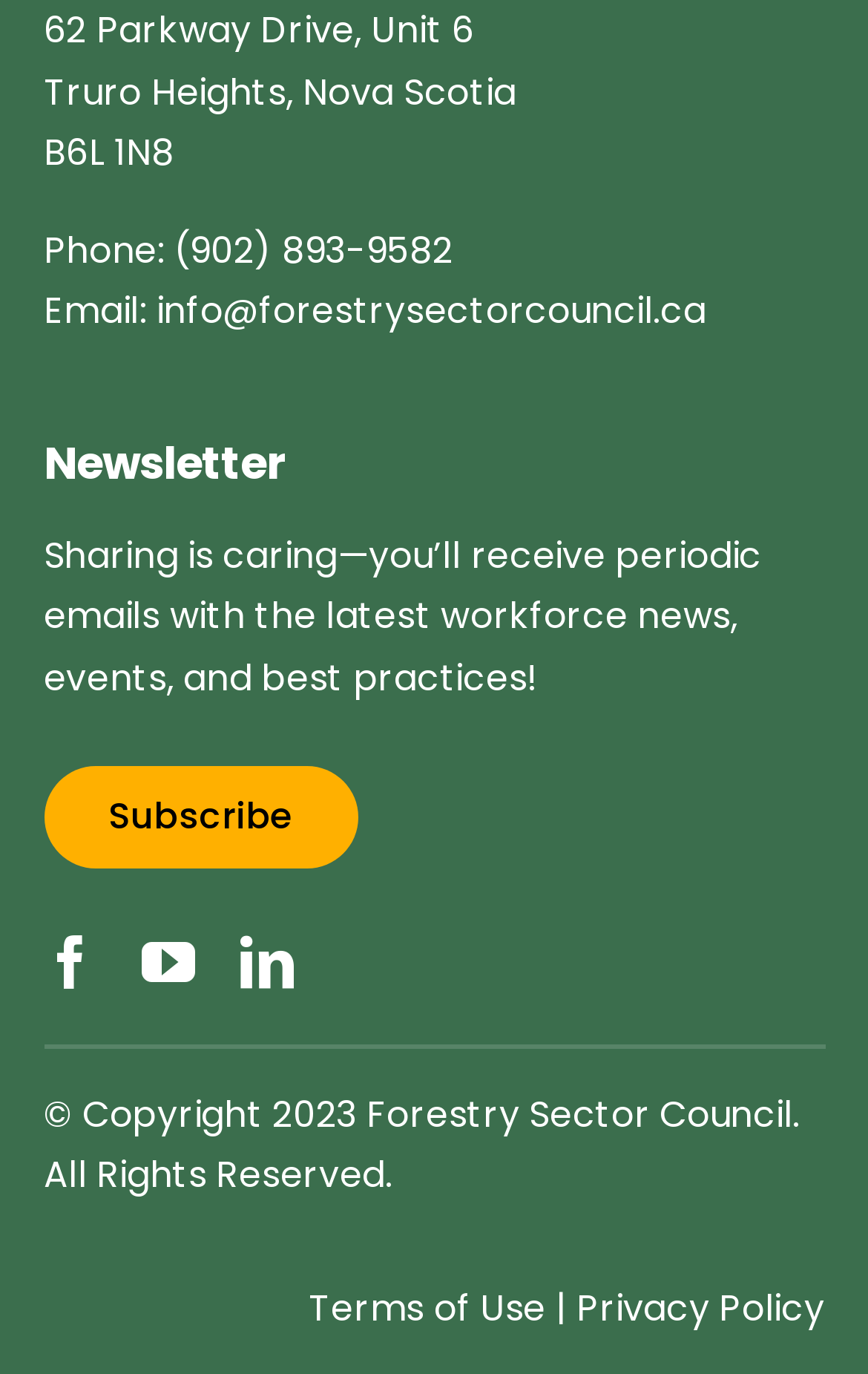Identify the bounding box coordinates of the area you need to click to perform the following instruction: "Call the phone number".

[0.2, 0.163, 0.522, 0.201]